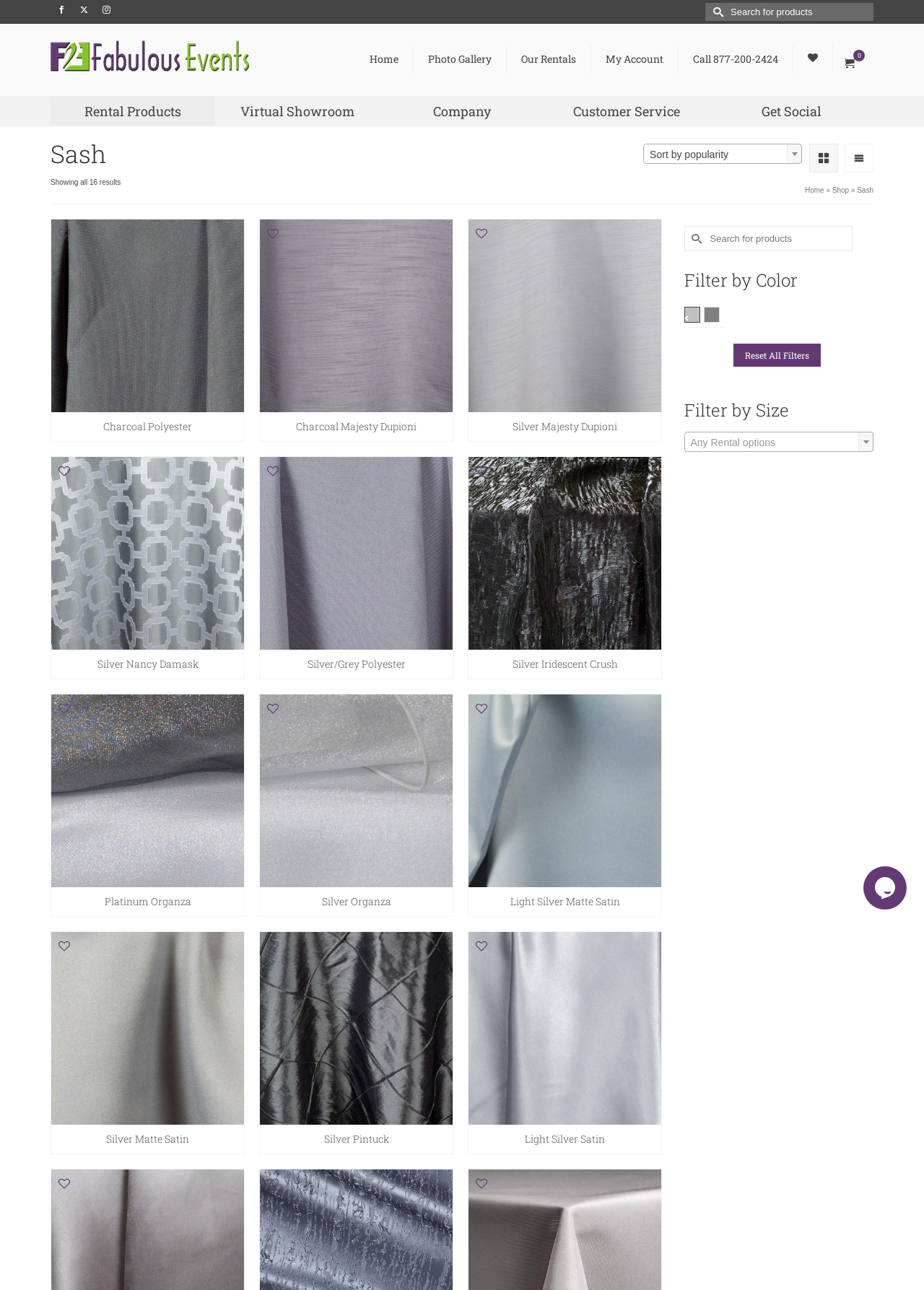Show the bounding box coordinates for the element that needs to be clicked to execute the following instruction: "Sort products by popularity". Provide the coordinates in the form of four float numbers between 0 and 1, i.e., [left, top, right, bottom].

[0.696, 0.111, 0.868, 0.127]